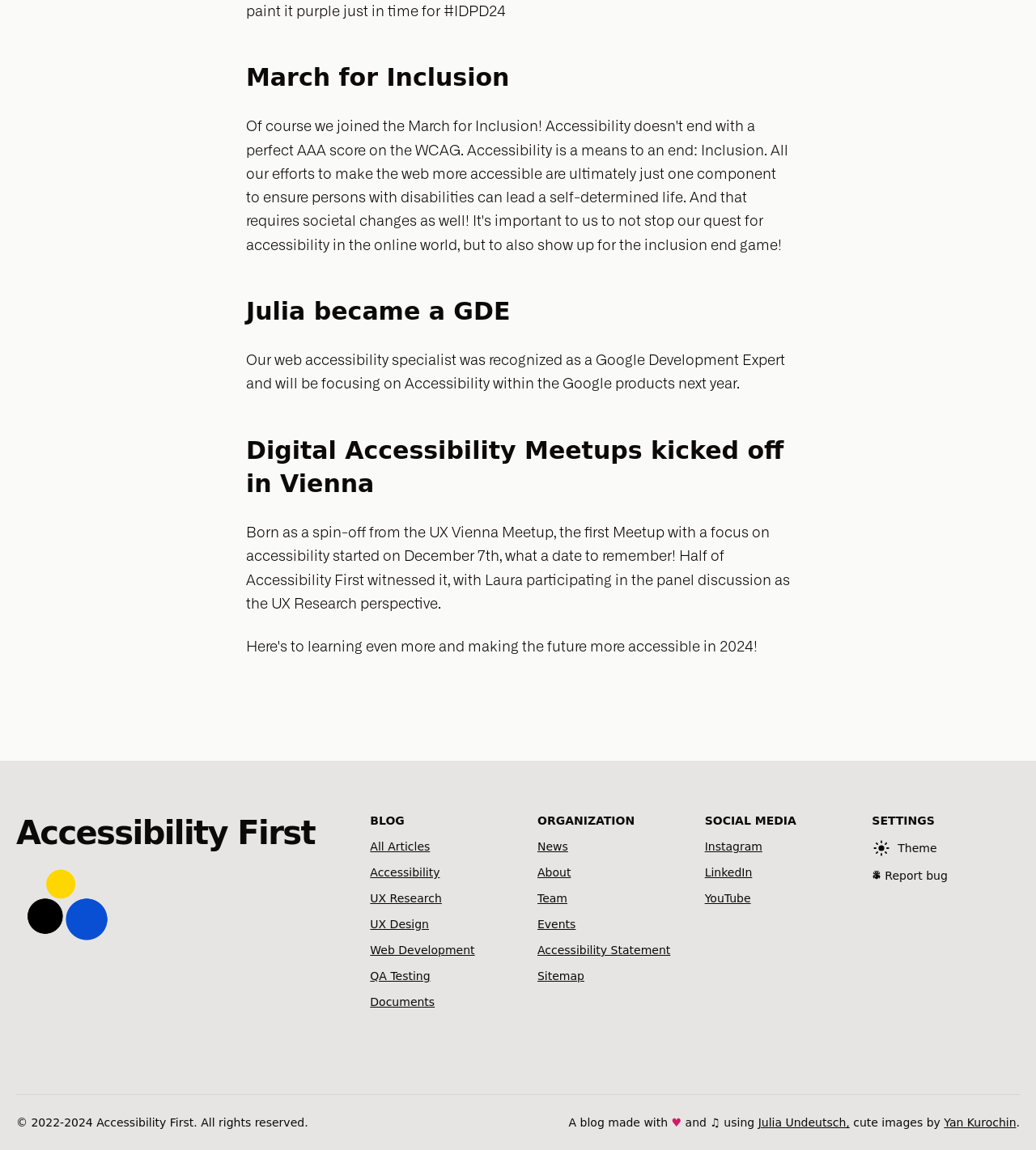Find the UI element described as: "Change Theme" and predict its bounding box coordinates. Ensure the coordinates are four float numbers between 0 and 1, [left, top, right, bottom].

[0.842, 0.729, 0.904, 0.746]